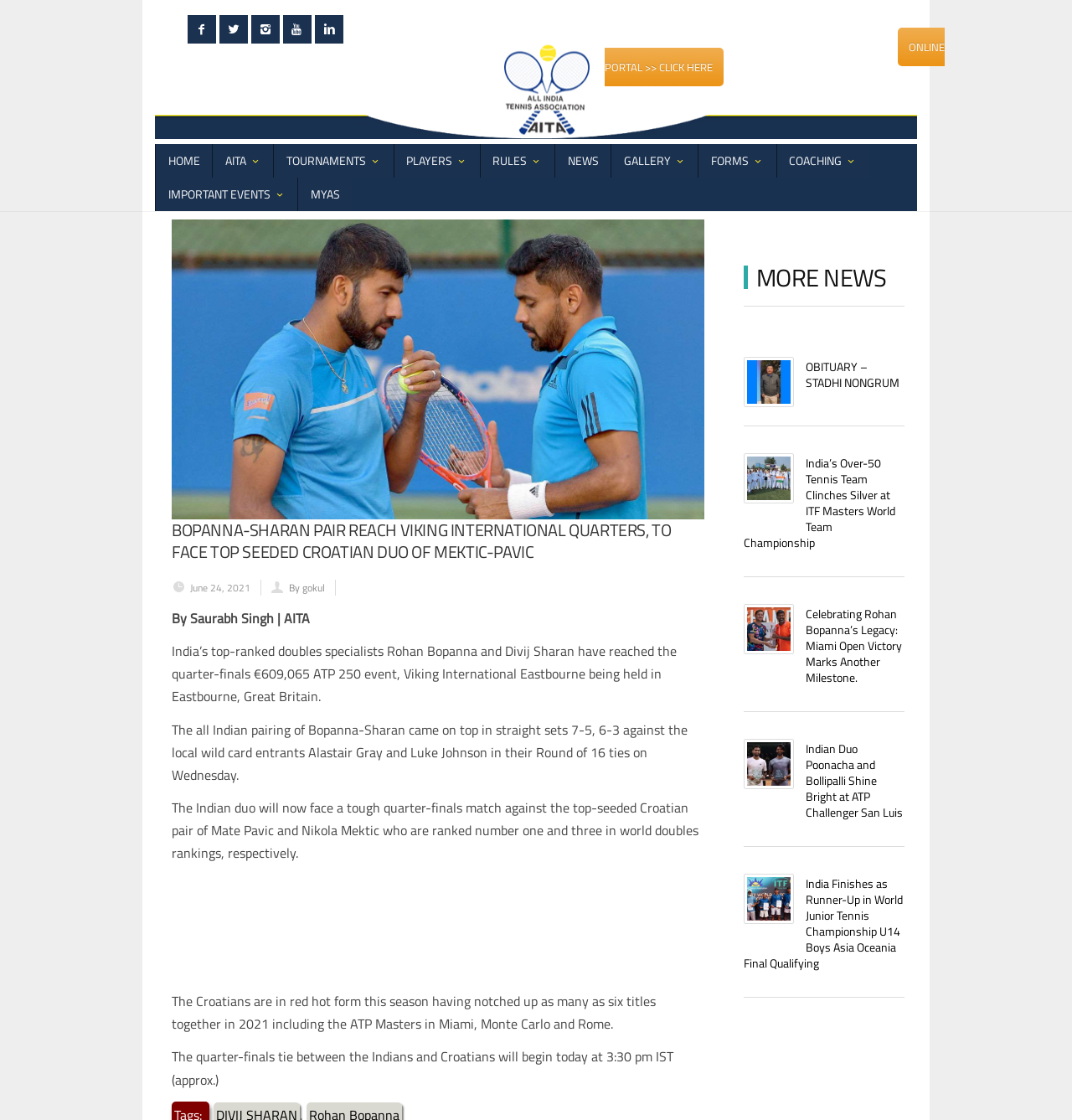Examine the image carefully and respond to the question with a detailed answer: 
What is the current ranking of Rohan Bopanna and Divij Sharan in doubles tennis?

The article describes Rohan Bopanna and Divij Sharan as India’s top-ranked doubles specialists, but it does not provide their exact ranking.